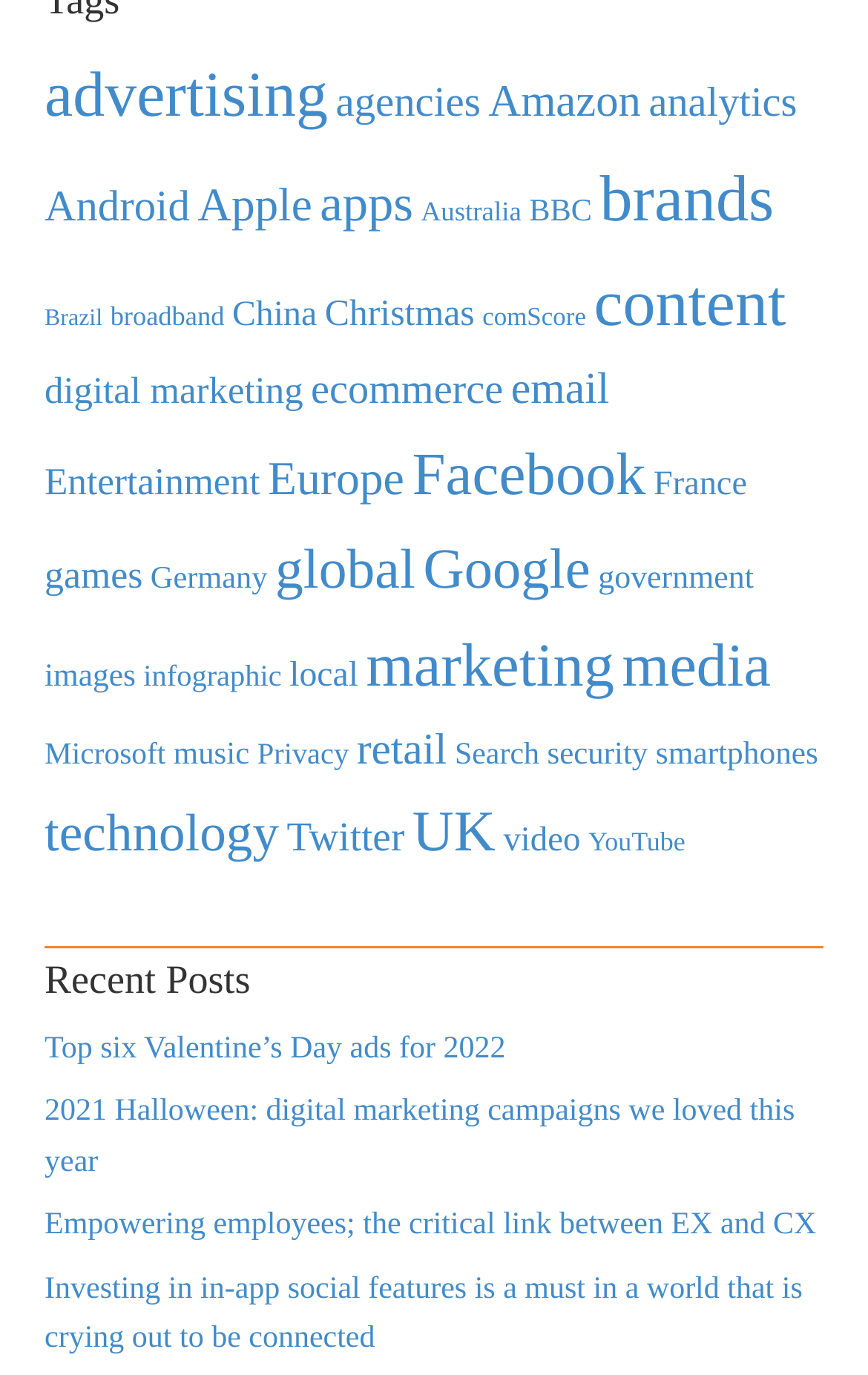Using the information from the screenshot, answer the following question thoroughly:
How many recent posts are listed?

I counted the number of links under the 'Recent Posts' heading and found that there are 4 recent posts listed.